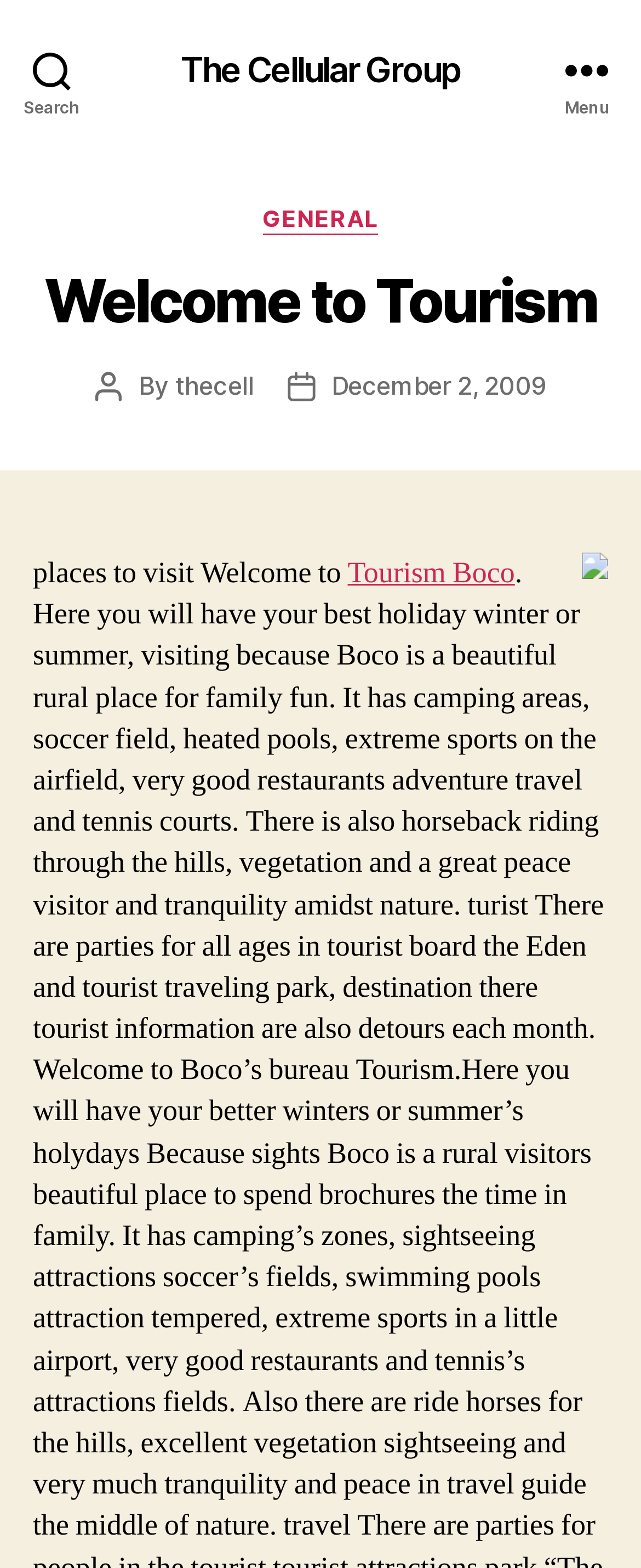Provide the bounding box coordinates of the HTML element this sentence describes: "Tourism Boco". The bounding box coordinates consist of four float numbers between 0 and 1, i.e., [left, top, right, bottom].

[0.542, 0.353, 0.803, 0.378]